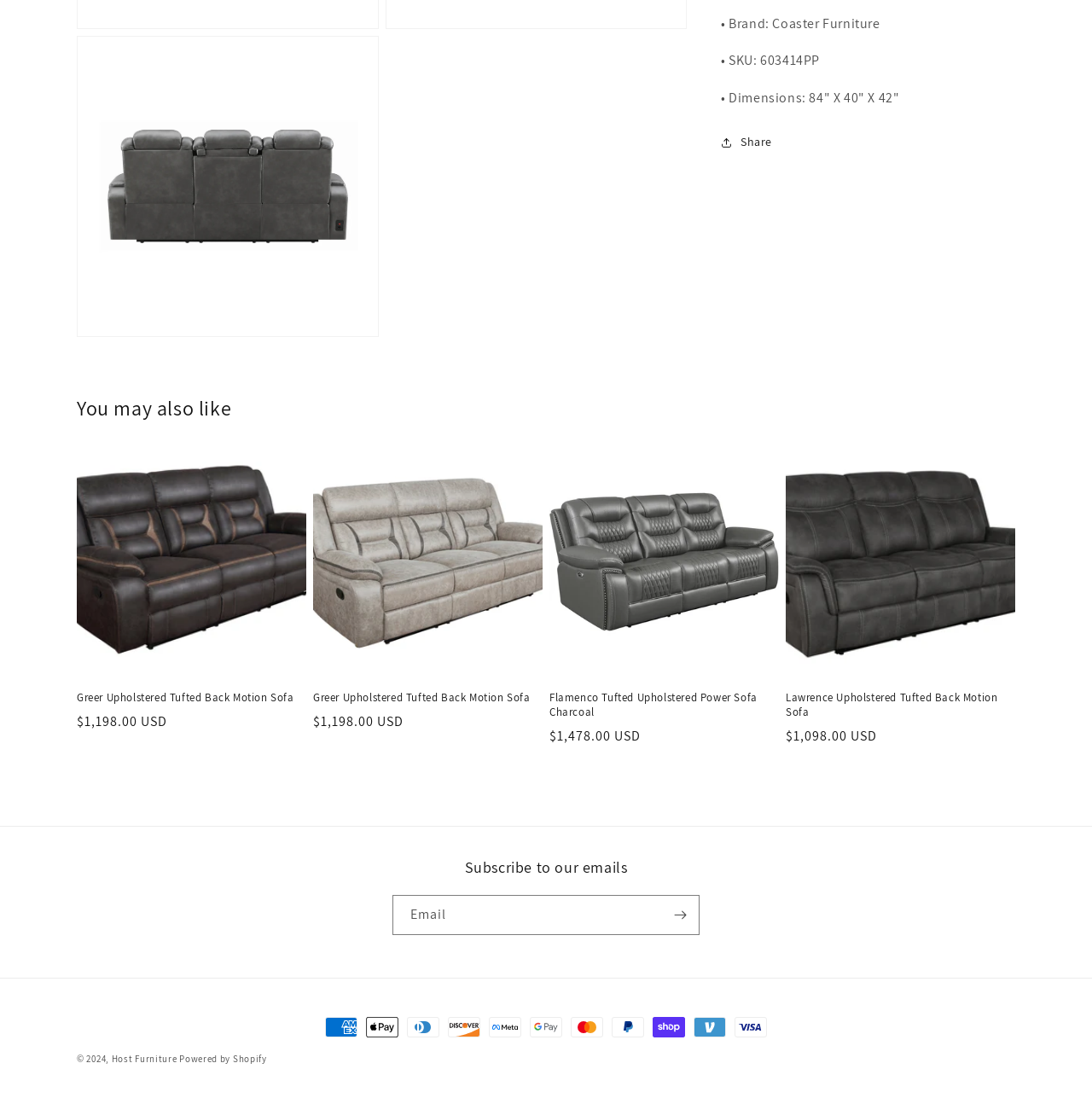What payment methods are accepted?
Using the image as a reference, answer the question with a short word or phrase.

Multiple methods